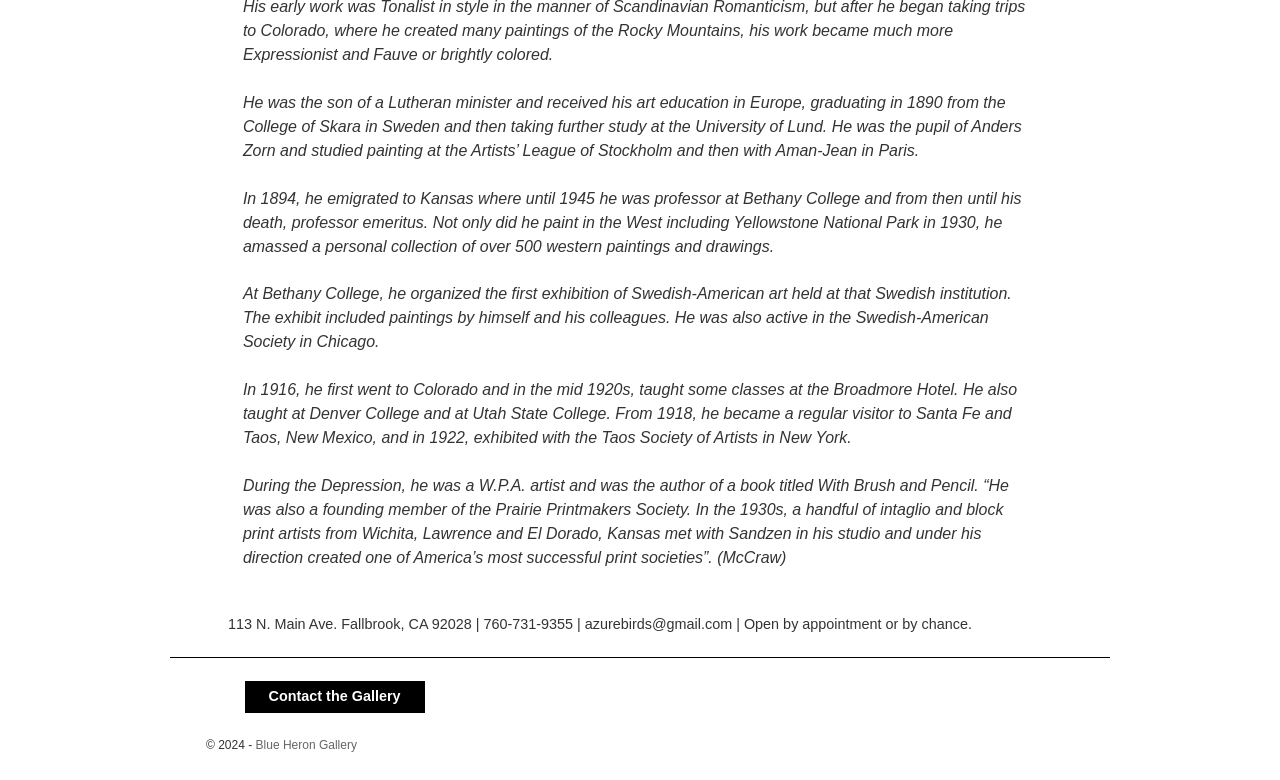Reply to the question with a single word or phrase:
What is the name of the book written by Sandzen?

With Brush and Pencil